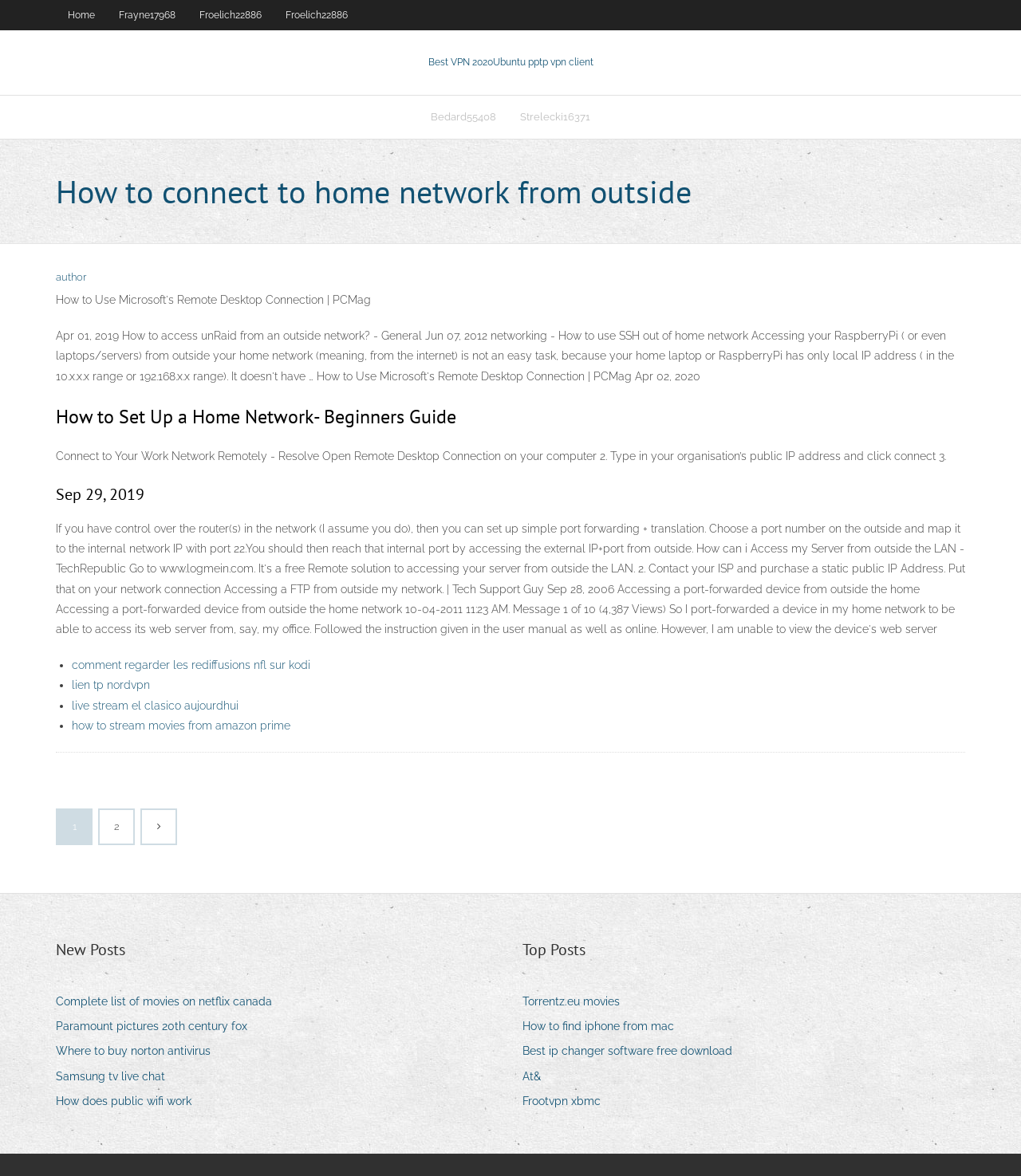Given the webpage screenshot, identify the bounding box of the UI element that matches this description: "Samsung tv live chat".

[0.055, 0.906, 0.173, 0.925]